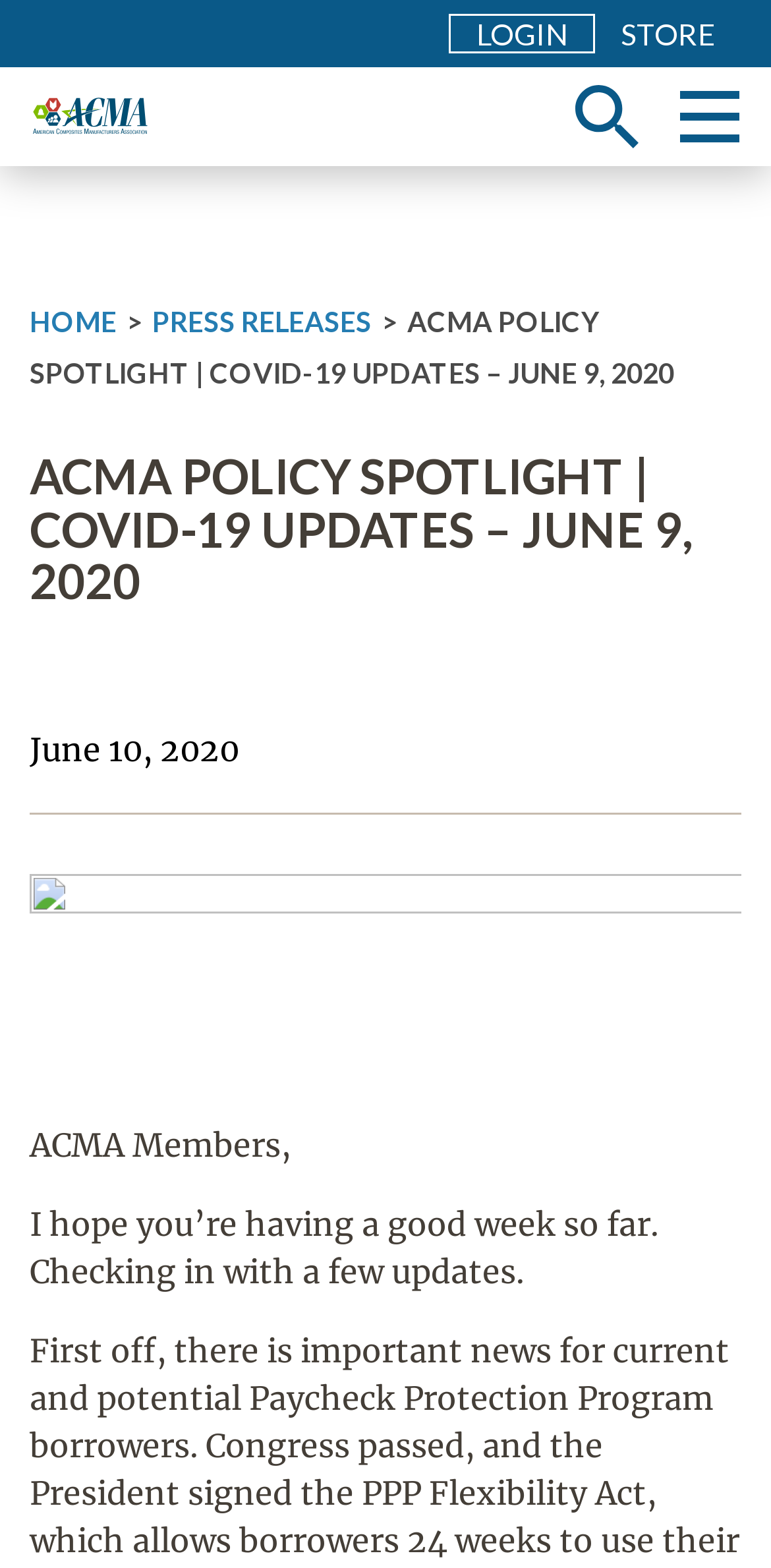Detail the webpage's structure and highlights in your description.

The webpage appears to be a blog post or news article from the American Composites Manufacturers Association (ACMA). At the top left corner, there is a logo of ACMA, which is also a link to the organization's homepage. 

To the right of the logo, there is a navigation menu with social links, including a "LOGIN" button and a "STORE" link that opens in a new window. 

Below the navigation menu, there is a search button and another button with no text. 

The main content of the webpage is divided into sections. The first section has a heading that reads "ACMA POLICY SPOTLIGHT | COVID-19 UPDATES – JUNE 9, 2020". Below the heading, there is a link to "June 10, 2020", which may be a related article or update. 

A horizontal separator line separates the first section from the second section. The second section starts with a paragraph of text that reads "ACMA Members, I hope you’re having a good week so far. Checking in with a few updates." This suggests that the article is a personal message or update from the organization to its members.